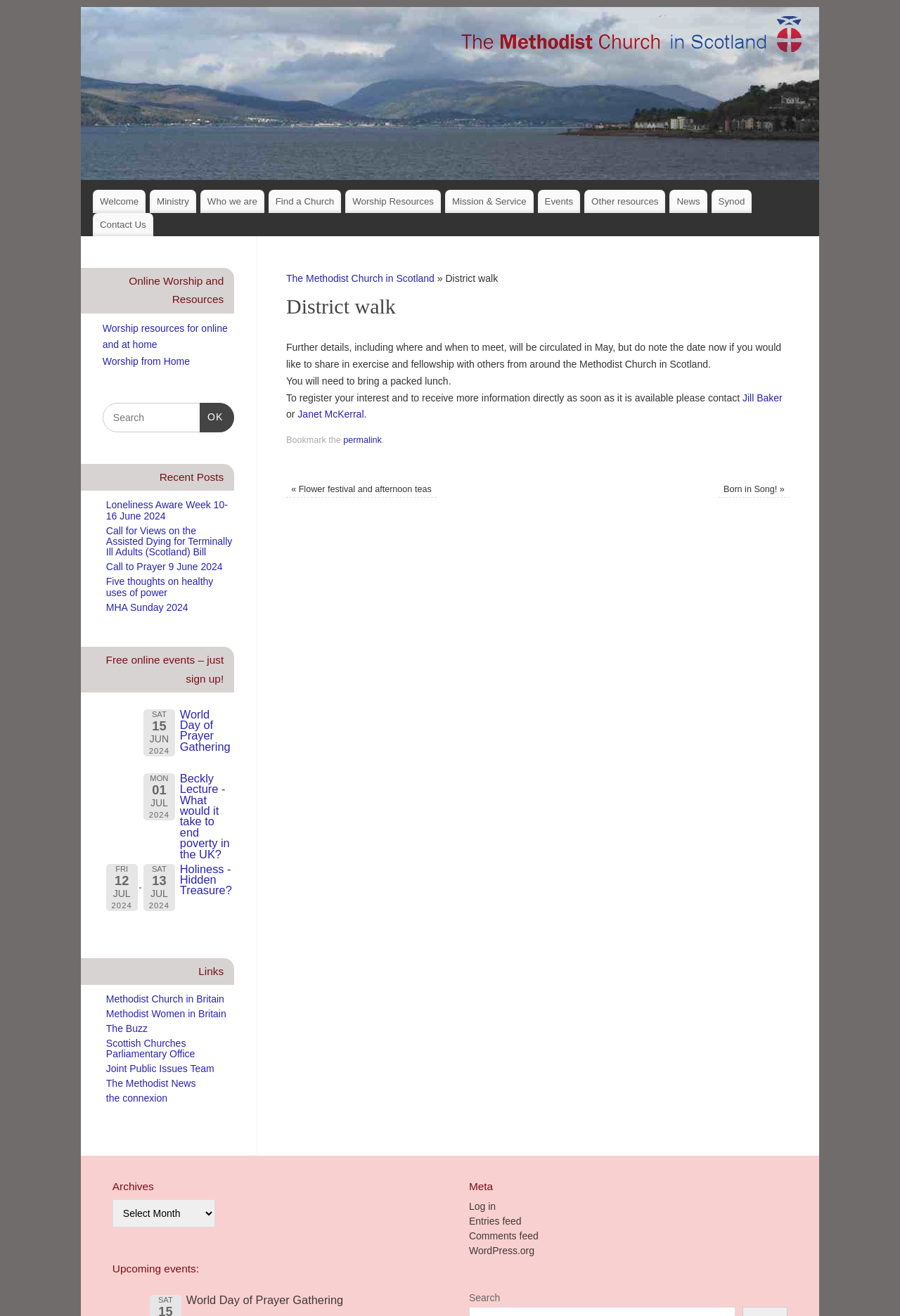What is the purpose of the 'Search for:' box?
Please give a detailed and elaborate answer to the question.

I deduced this answer by examining the search box with the label 'Search for:' and its proximity to the 'Worship resources for online and at home' link, suggesting that the search function is related to finding online worship resources.